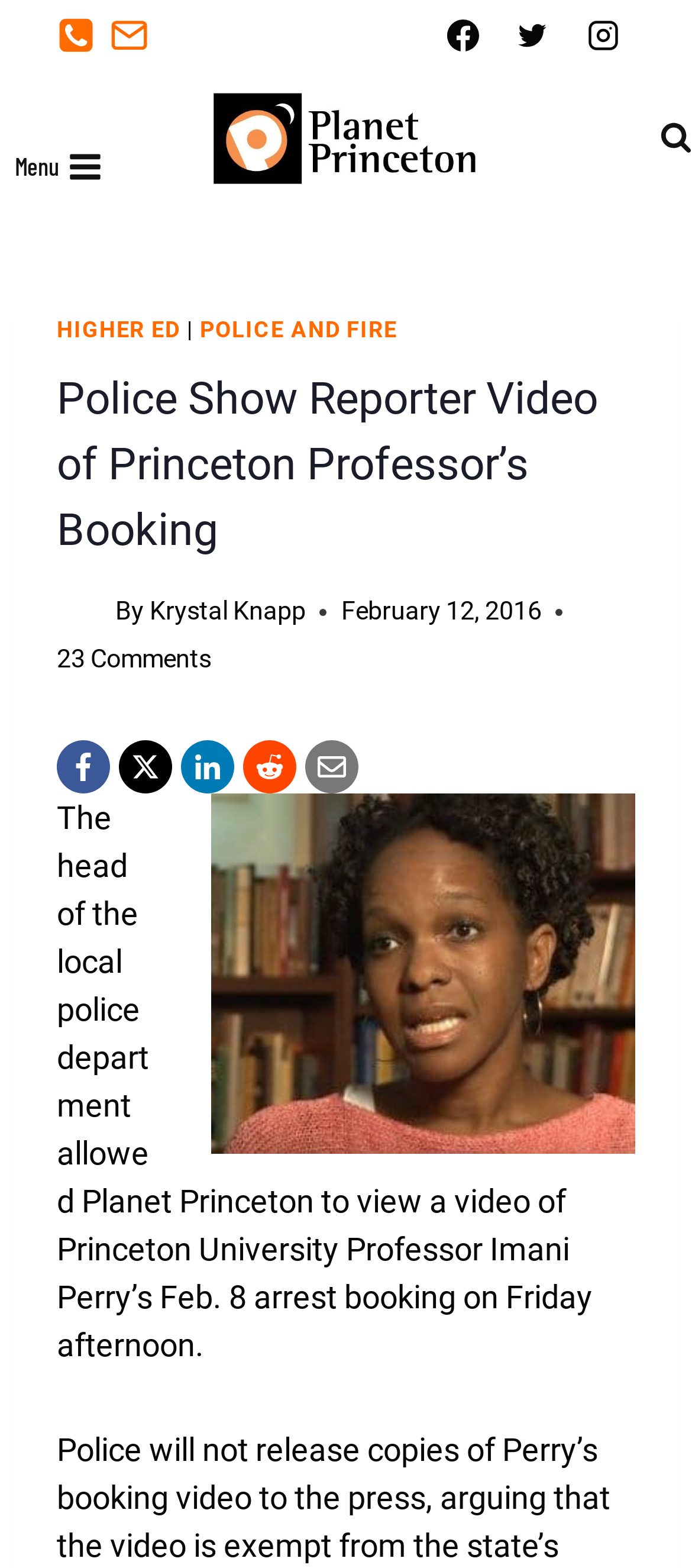Mark the bounding box of the element that matches the following description: "alt="Princeton, NJ local news"".

[0.308, 0.059, 0.687, 0.118]